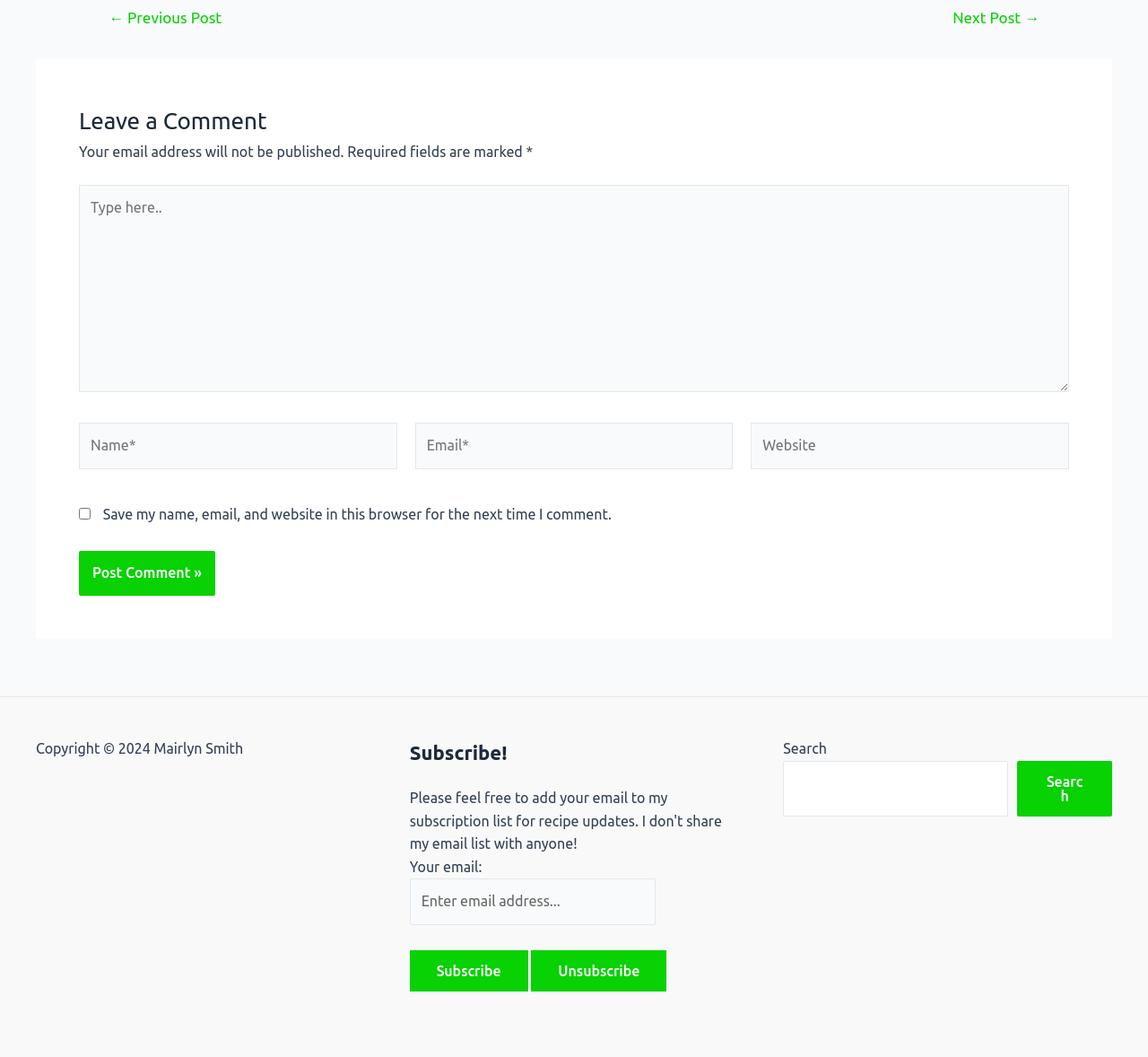Please specify the bounding box coordinates of the clickable region to carry out the following instruction: "Leave a comment". The coordinates should be four float numbers between 0 and 1, in the format [left, top, right, bottom].

[0.069, 0.097, 0.931, 0.133]